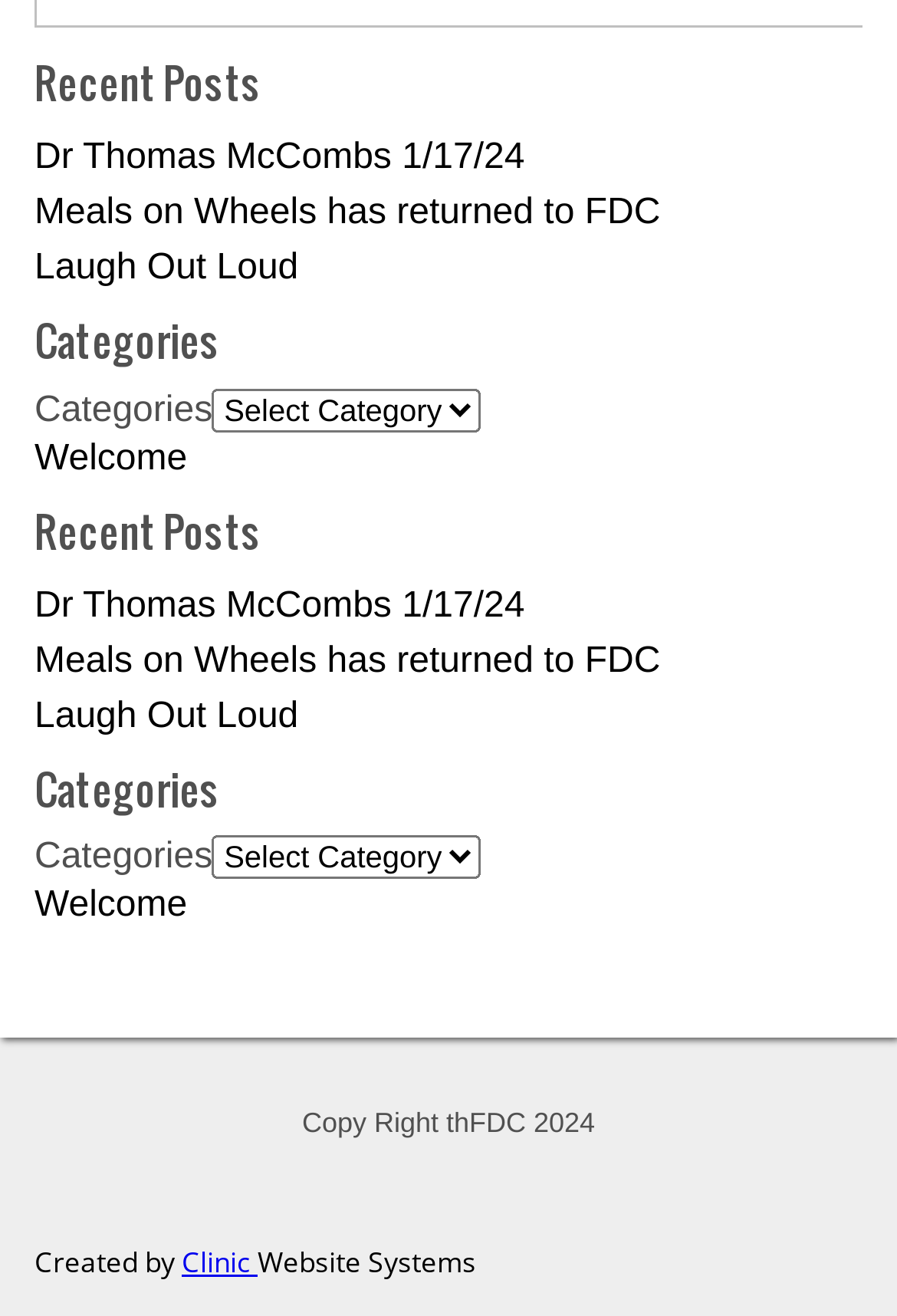Please answer the following question using a single word or phrase: What is the copyright year?

2024